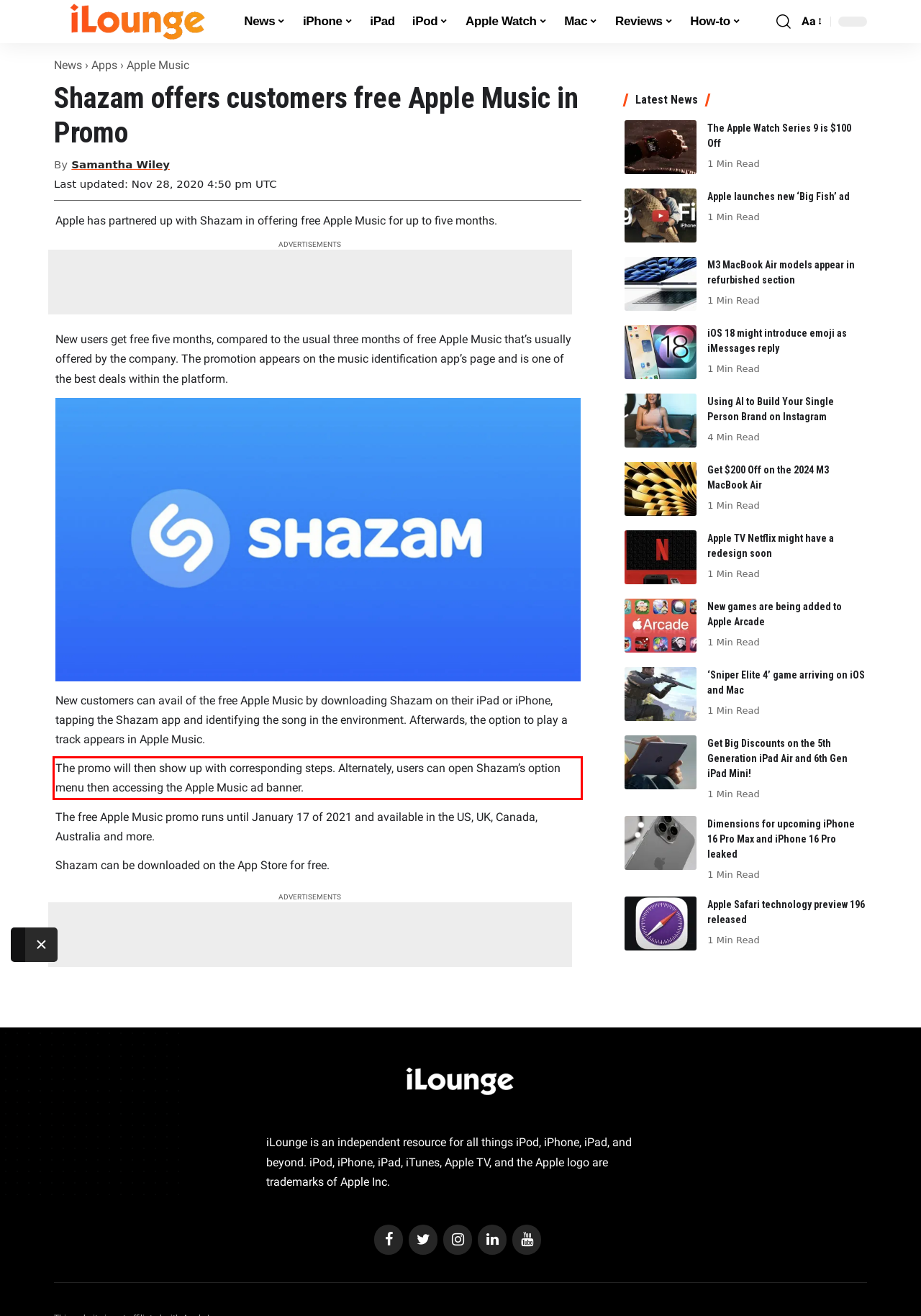You are looking at a screenshot of a webpage with a red rectangle bounding box. Use OCR to identify and extract the text content found inside this red bounding box.

The promo will then show up with corresponding steps. Alternately, users can open Shazam’s option menu then accessing the Apple Music ad banner.